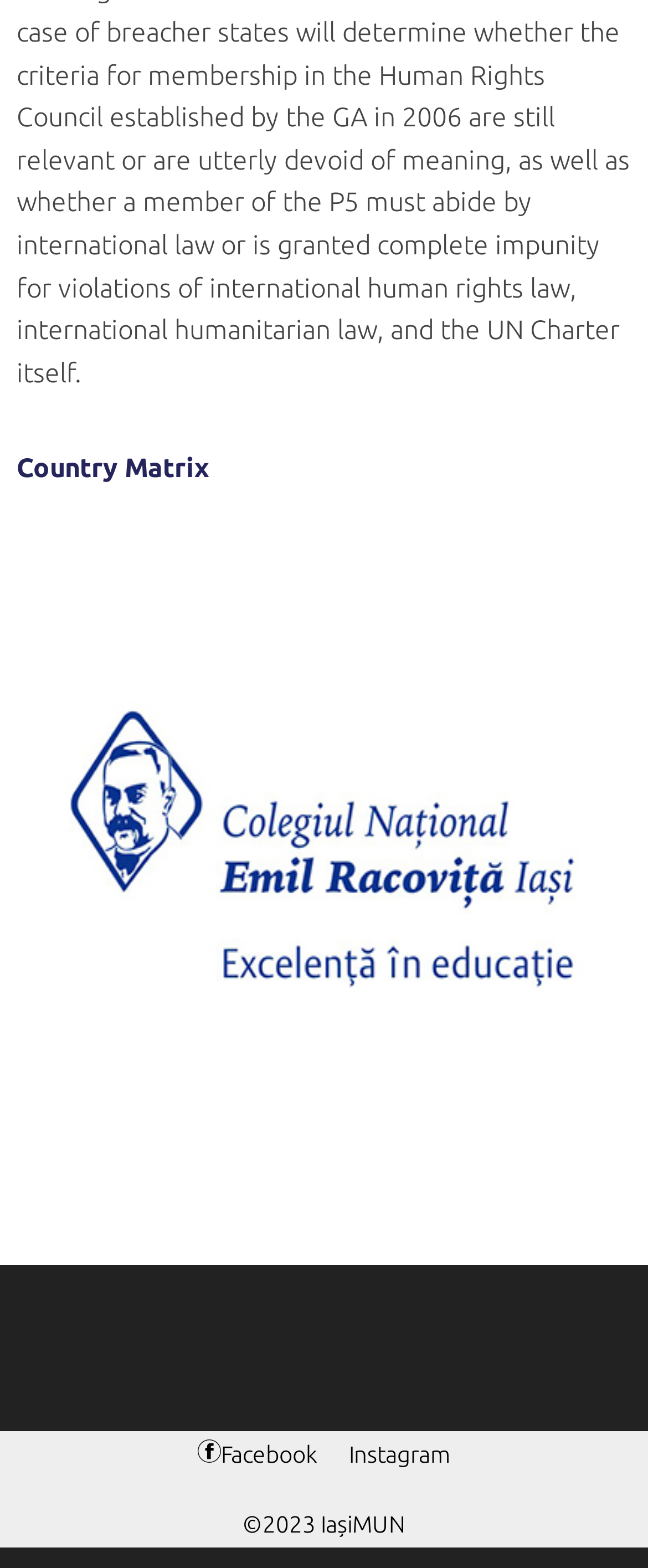How many columns are in the layout table?
Using the visual information, respond with a single word or phrase.

1